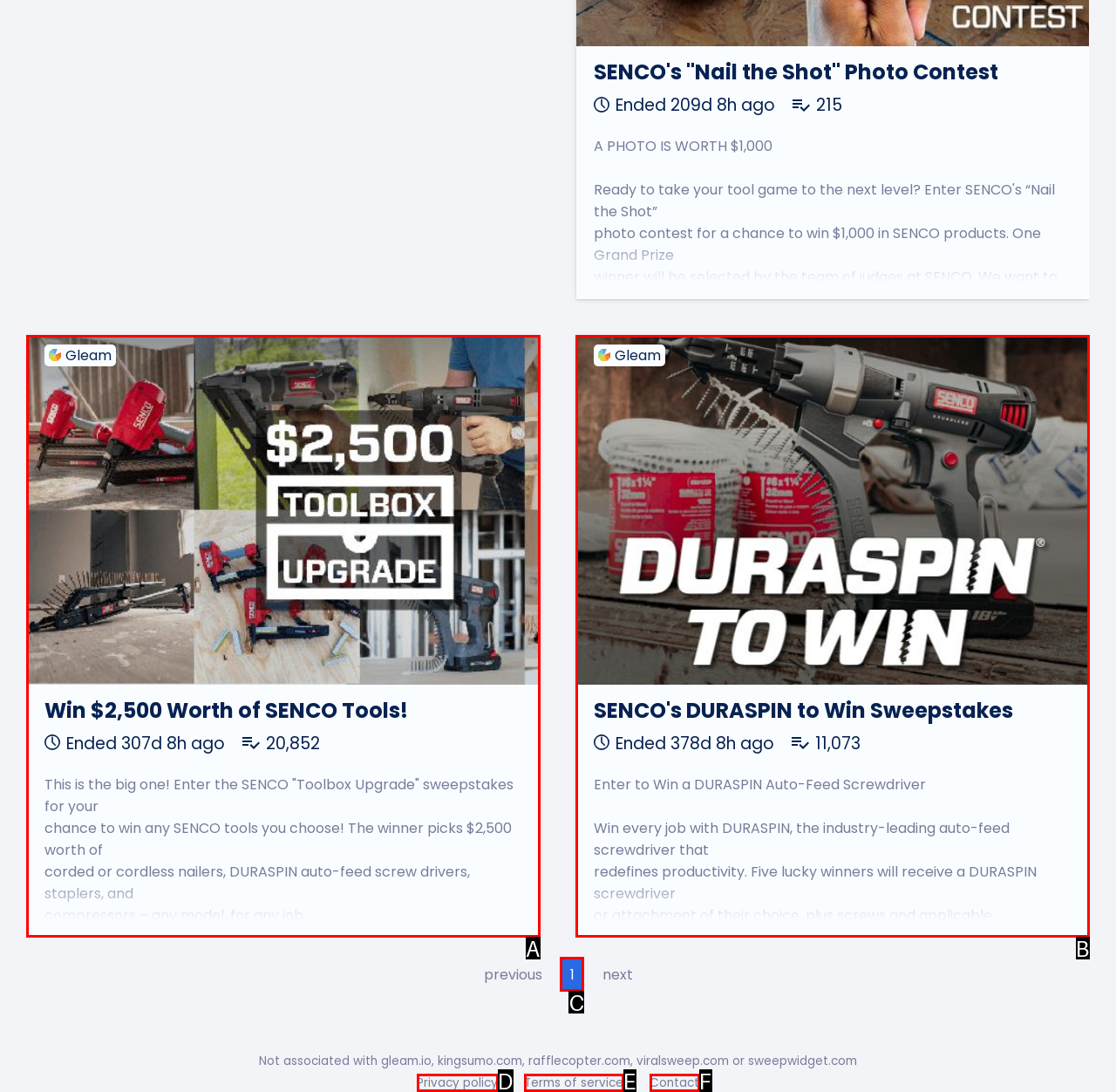From the provided choices, determine which option matches the description: 1. Respond with the letter of the correct choice directly.

C